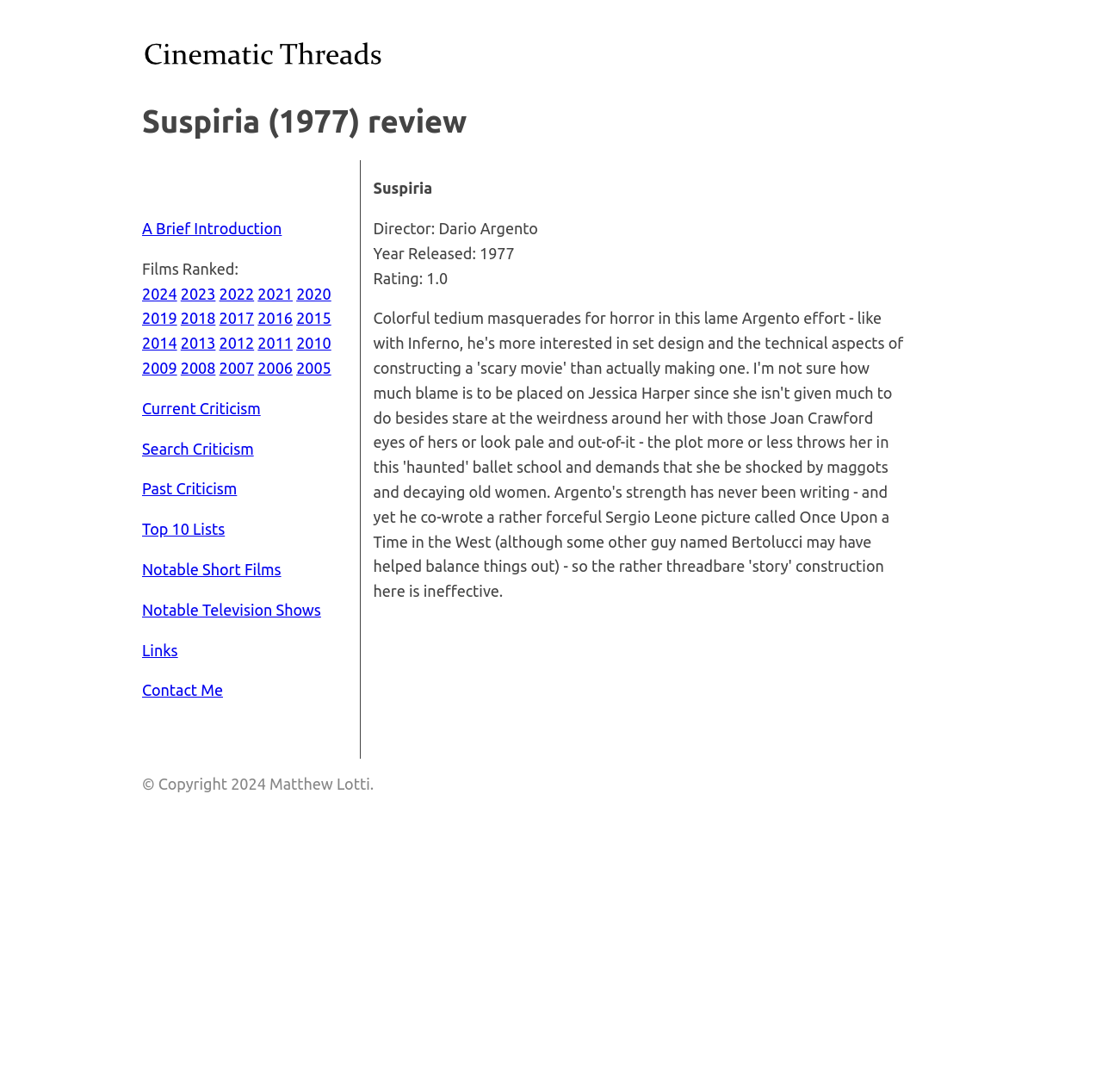Locate the bounding box coordinates of the clickable region to complete the following instruction: "Search for criticism."

[0.129, 0.403, 0.23, 0.418]